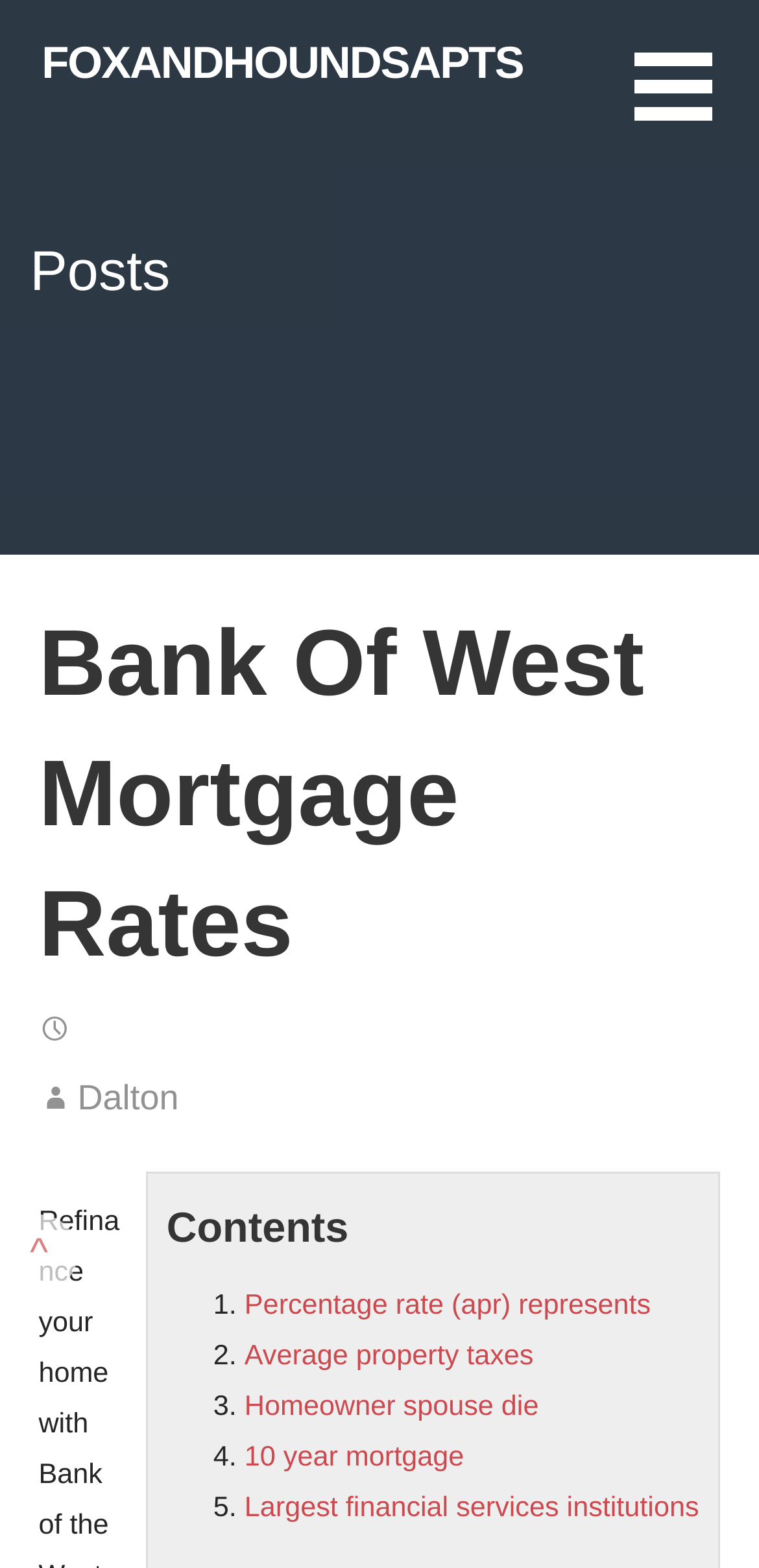What is the first list item in the contents section?
Use the screenshot to answer the question with a single word or phrase.

Percentage rate (apr) represents